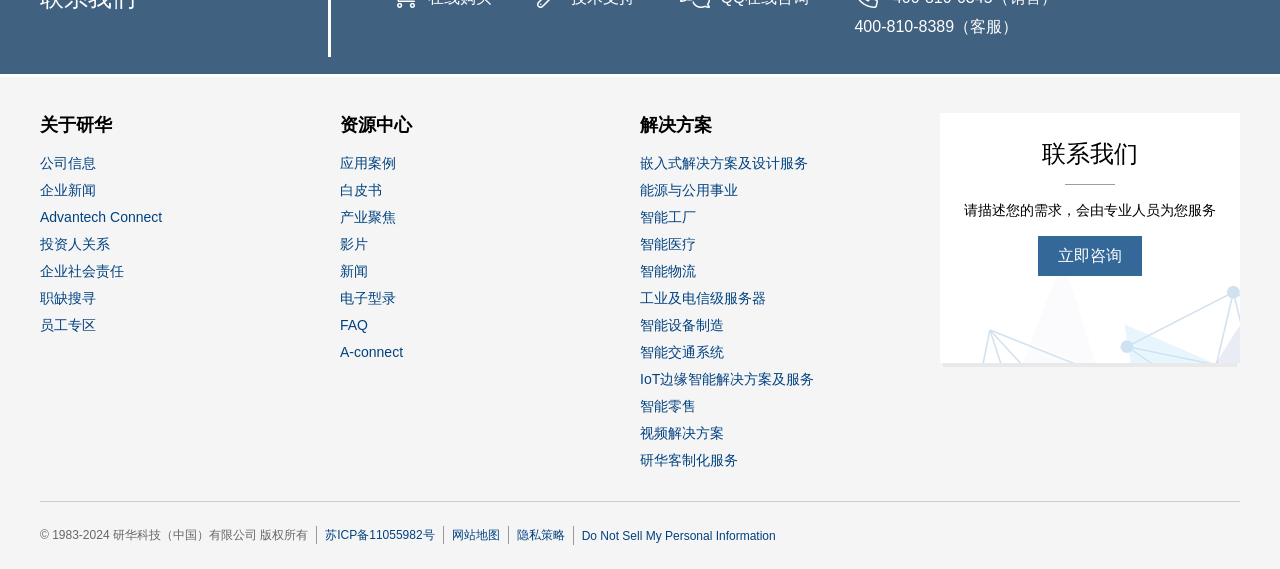Bounding box coordinates should be provided in the format (top-left x, top-left y, bottom-right x, bottom-right y) with all values between 0 and 1. Identify the bounding box for this UI element: Advantech Connect

[0.031, 0.364, 0.127, 0.411]